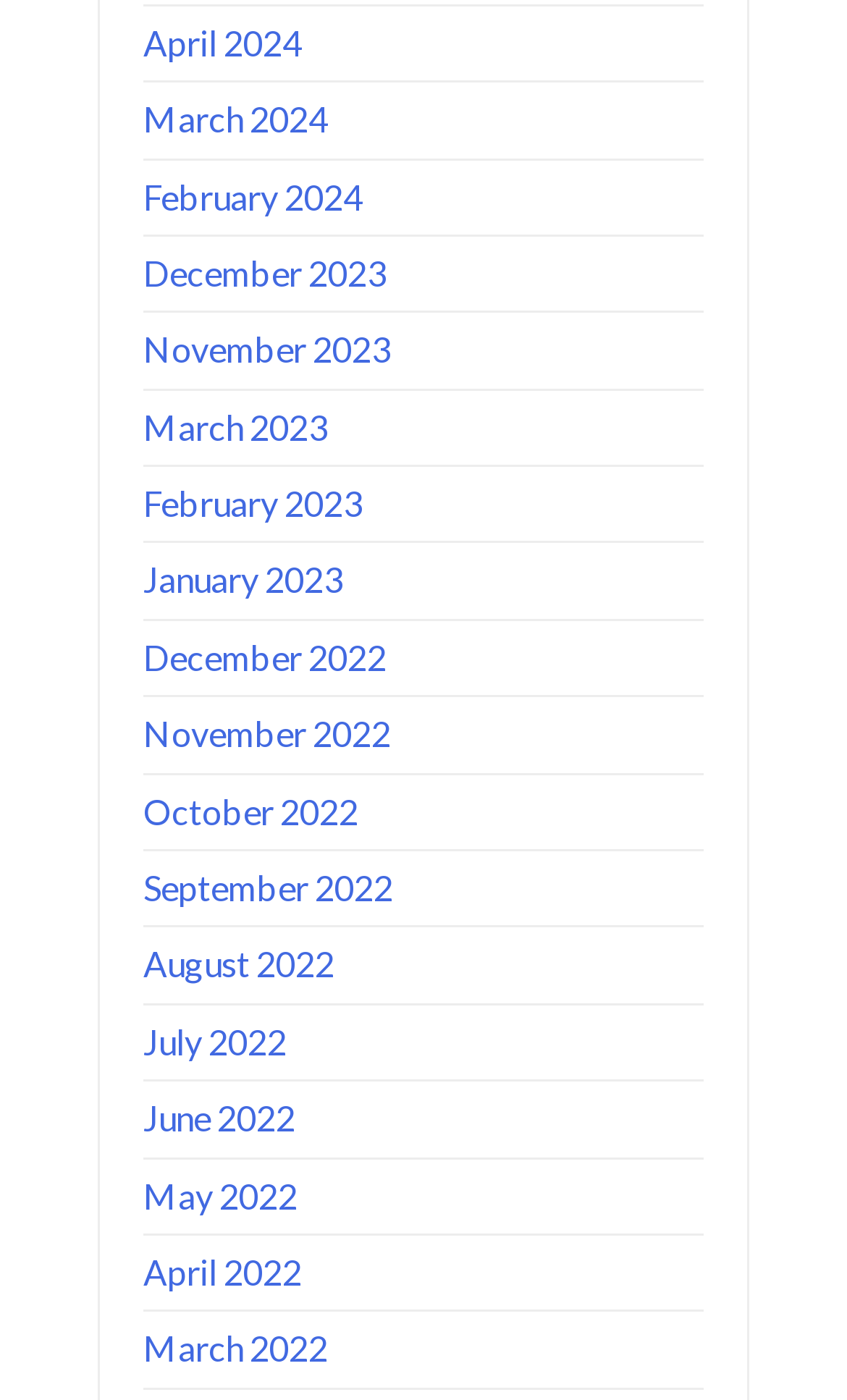How many months are listed in 2023?
Look at the screenshot and respond with a single word or phrase.

3